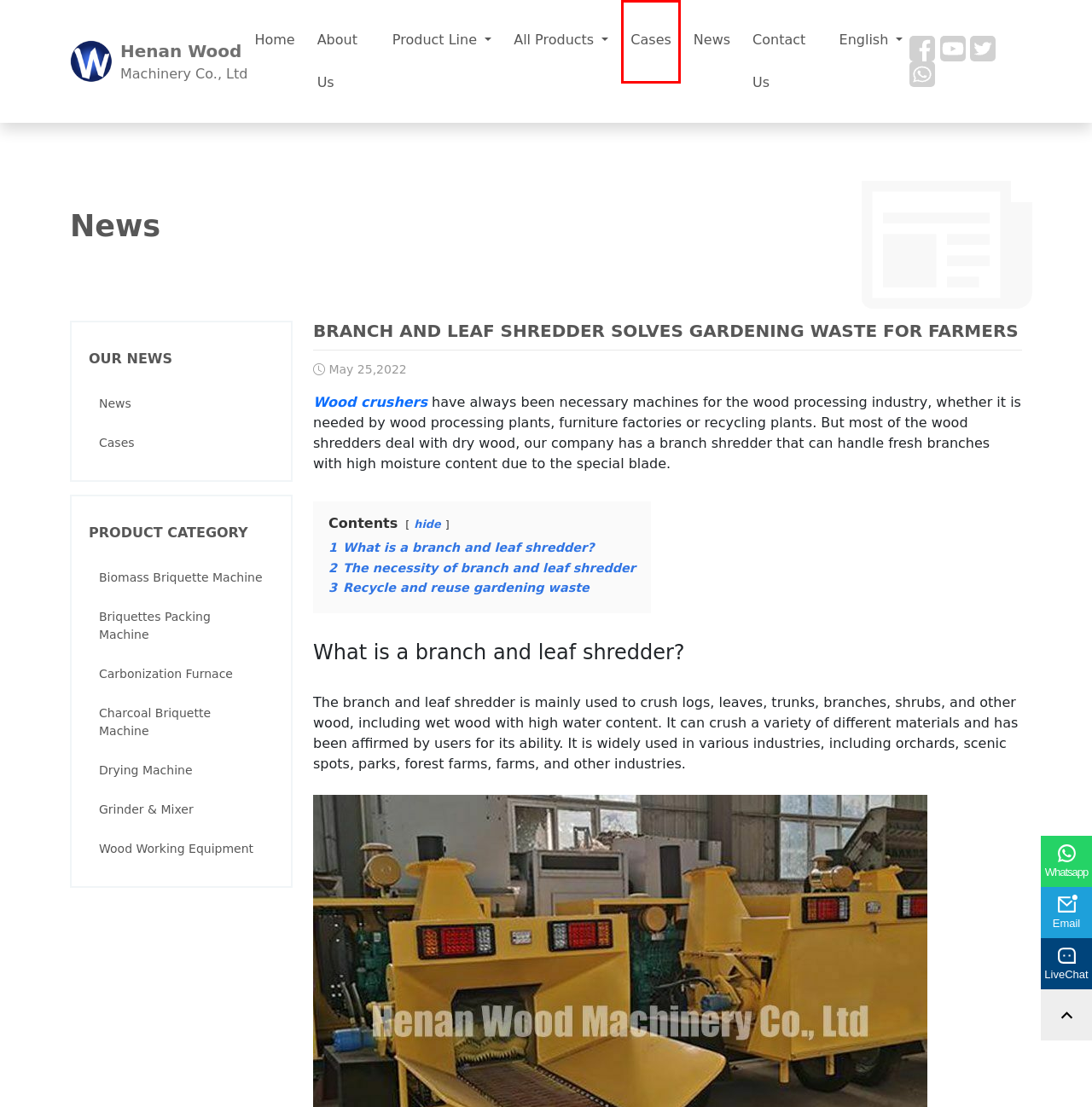You’re provided with a screenshot of a webpage that has a red bounding box around an element. Choose the best matching webpage description for the new page after clicking the element in the red box. The options are:
A. Contact Us - WoodMachinery
B. Wood Working Equipment - WoodMachinery
C. News Archives - WoodMachinery
D. Wood Crusher Machine for Sale | Waste Wood Shredder
E. Cases Archives - WoodMachinery
F. Biomass Briquette Machine - WoodMachinery
G. Charcoal Briquette Machine - WoodMachinery
H. Grinder & Mixer - WoodMachinery

E